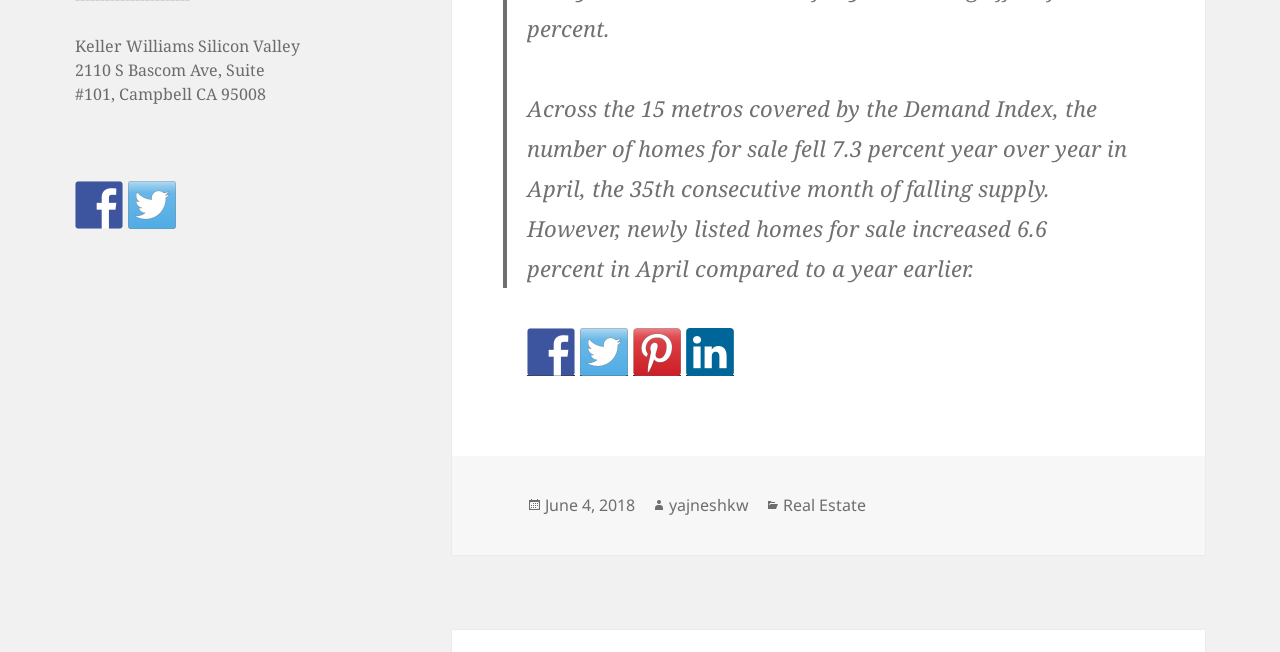Find the bounding box coordinates for the area that should be clicked to accomplish the instruction: "Click on Facebook link".

[0.059, 0.278, 0.096, 0.351]